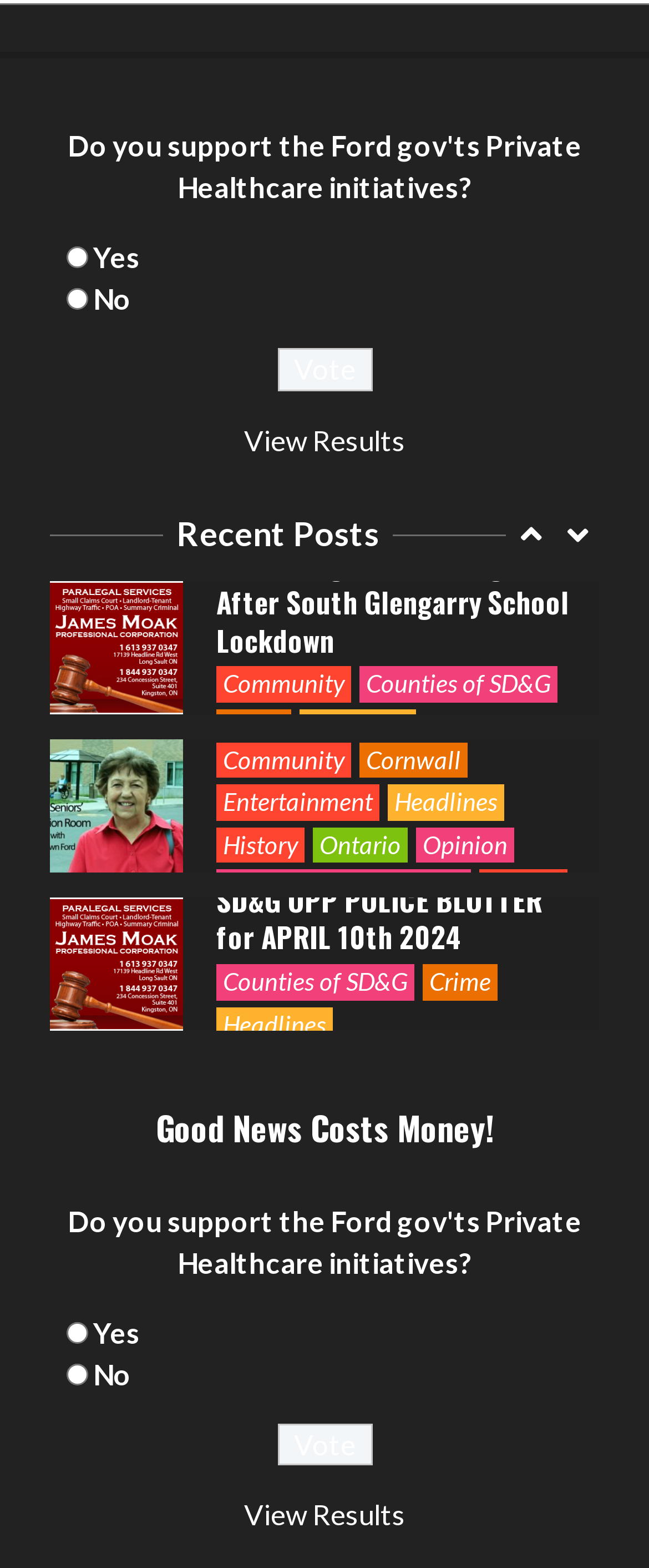Determine the bounding box coordinates for the region that must be clicked to execute the following instruction: "Vote".

[0.427, 0.222, 0.573, 0.25]